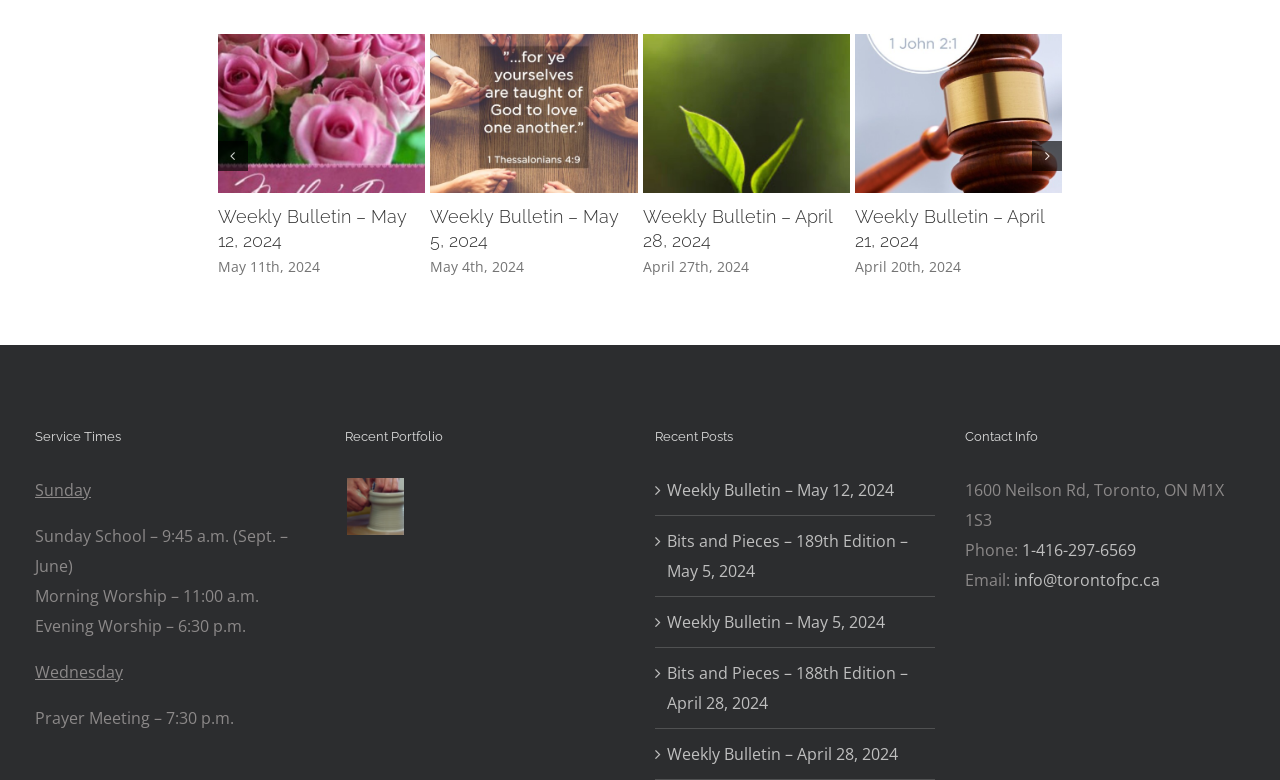Please identify the bounding box coordinates of the element's region that I should click in order to complete the following instruction: "Contact via phone number". The bounding box coordinates consist of four float numbers between 0 and 1, i.e., [left, top, right, bottom].

[0.798, 0.691, 0.888, 0.719]